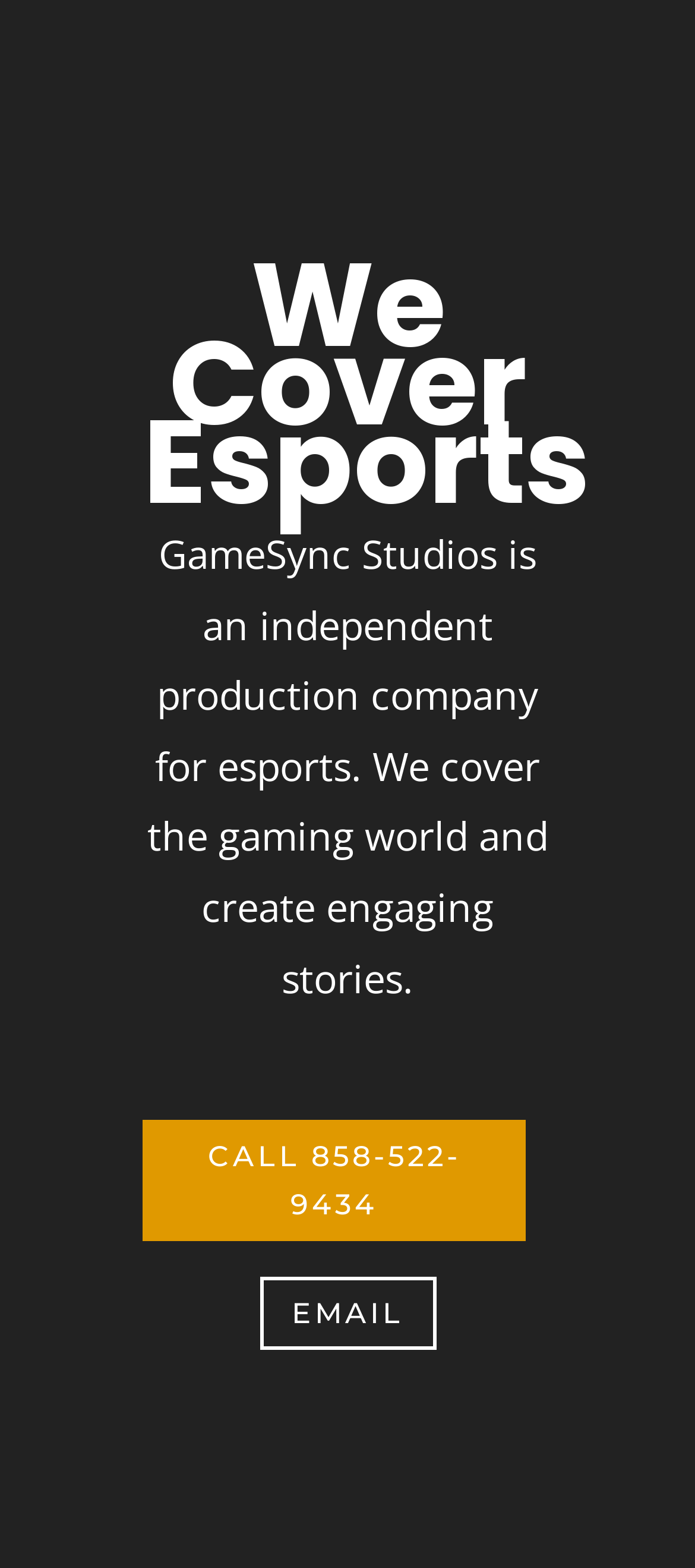Using the webpage screenshot, find the UI element described by email. Provide the bounding box coordinates in the format (top-left x, top-left y, bottom-right x, bottom-right y), ensuring all values are floating point numbers between 0 and 1.

[0.373, 0.814, 0.627, 0.86]